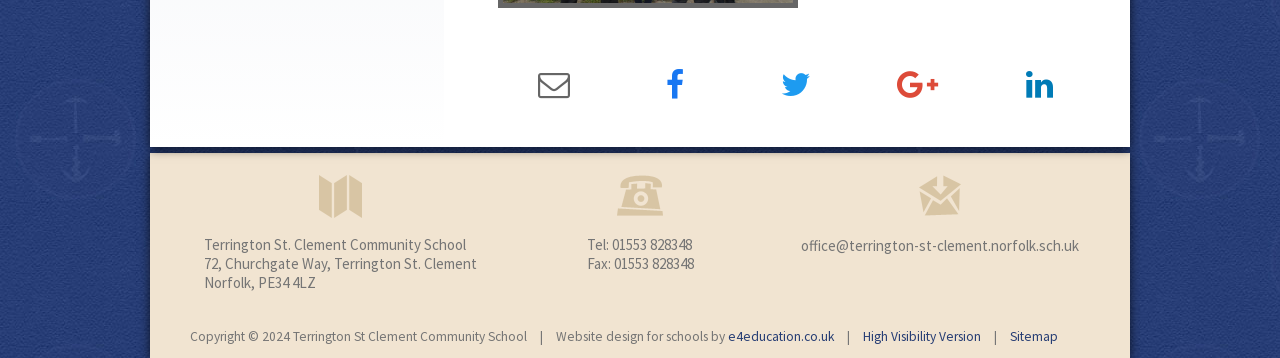What is the name of the school? Observe the screenshot and provide a one-word or short phrase answer.

Terrington St. Clement Community School